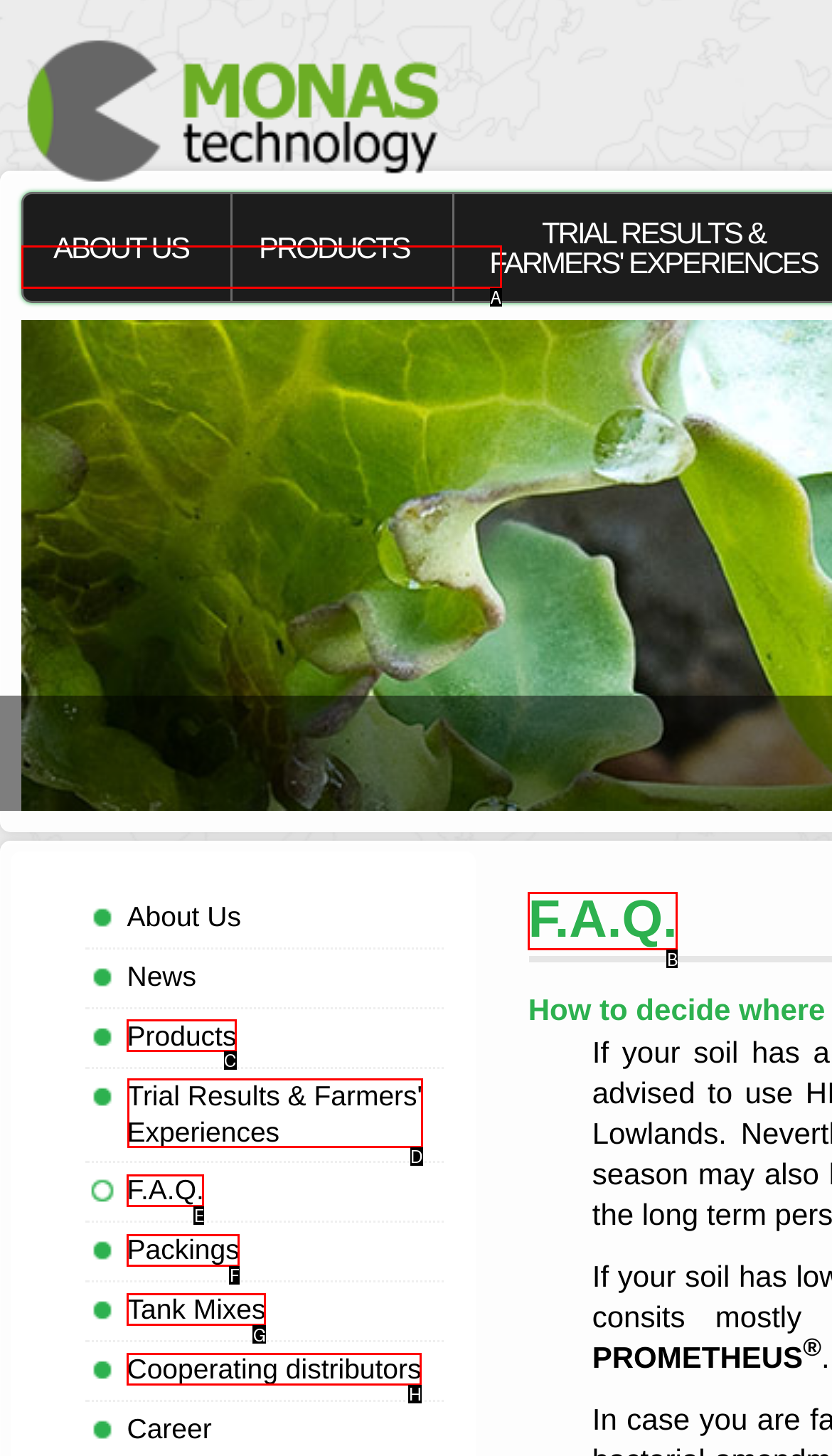Determine which option you need to click to execute the following task: Read the 'Trial Results & Farmers' Experiences'. Provide your answer as a single letter.

D